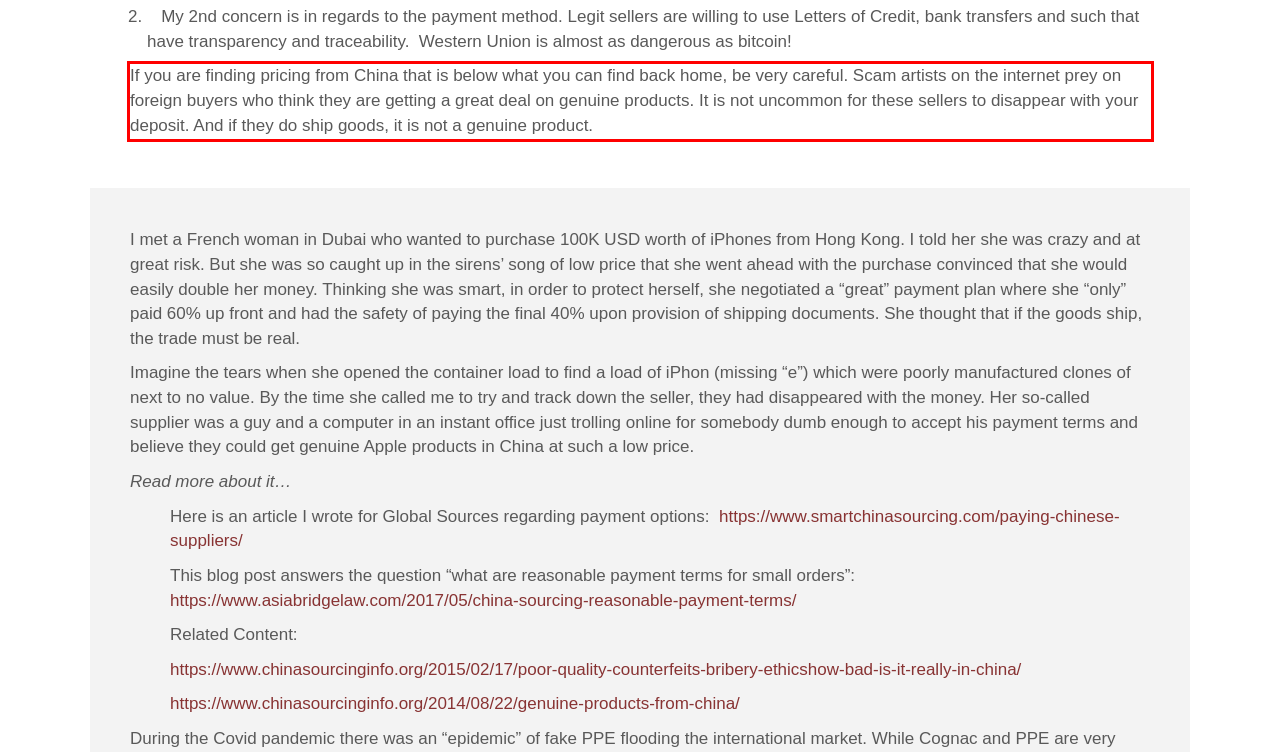Given a webpage screenshot, identify the text inside the red bounding box using OCR and extract it.

If you are finding pricing from China that is below what you can find back home, be very careful. Scam artists on the internet prey on foreign buyers who think they are getting a great deal on genuine products. It is not uncommon for these sellers to disappear with your deposit. And if they do ship goods, it is not a genuine product.